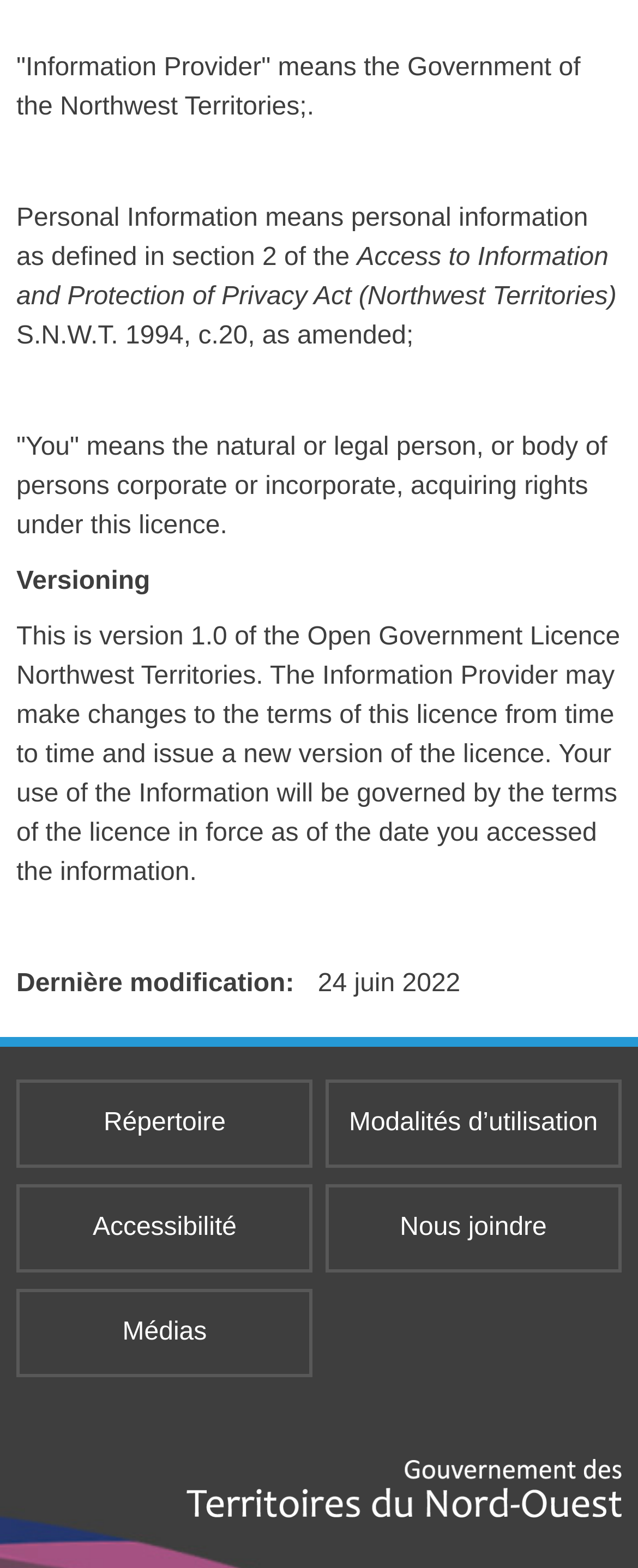Please provide the bounding box coordinates in the format (top-left x, top-left y, bottom-right x, bottom-right y). Remember, all values are floating point numbers between 0 and 1. What is the bounding box coordinate of the region described as: Modalités d’utilisation

[0.515, 0.691, 0.969, 0.743]